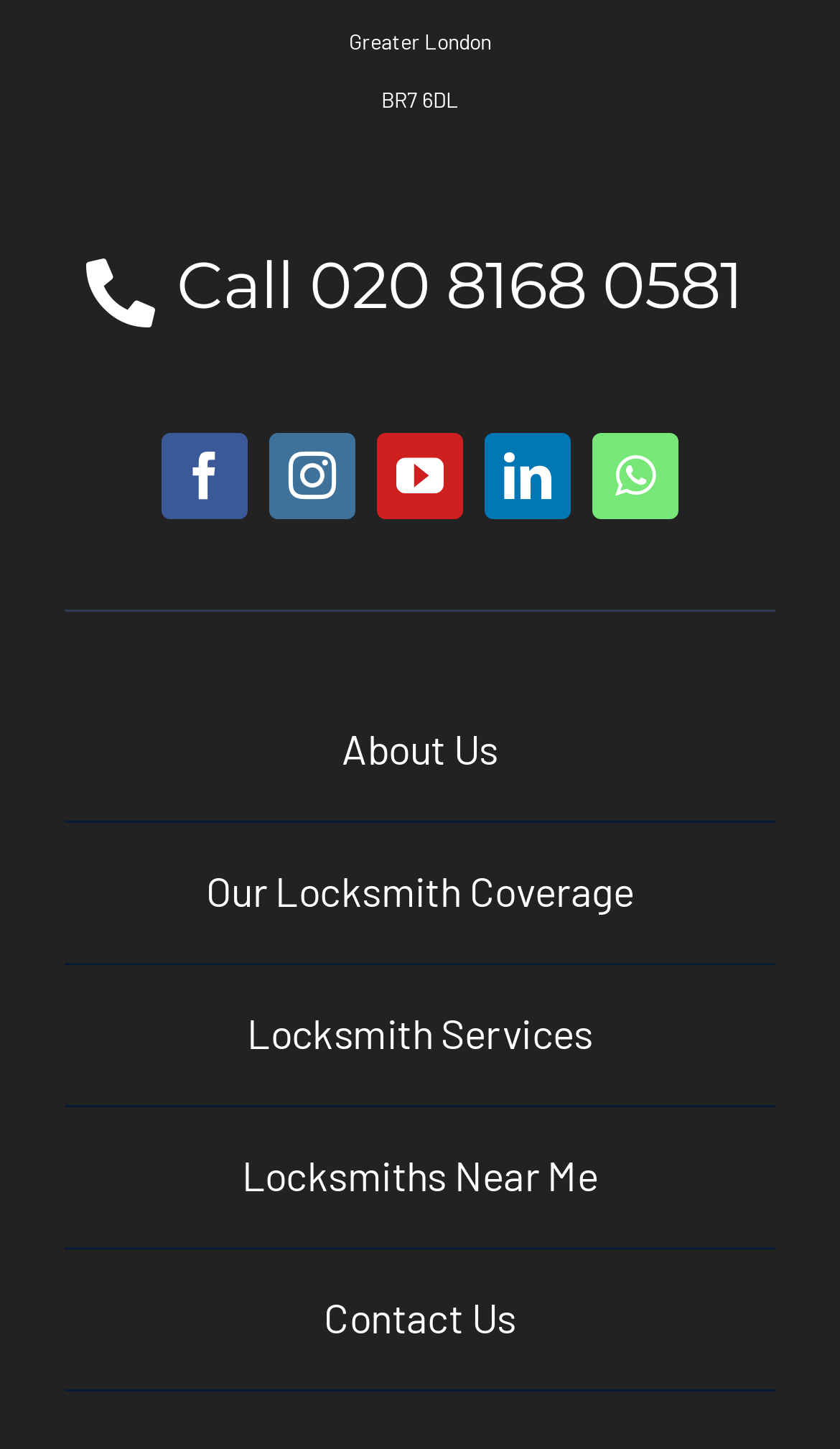What is the last item in the footer menu?
Based on the screenshot, give a detailed explanation to answer the question.

I looked at the navigation element 'Bickley Footer Menu' and found the last link element with the text 'Contact Us'.